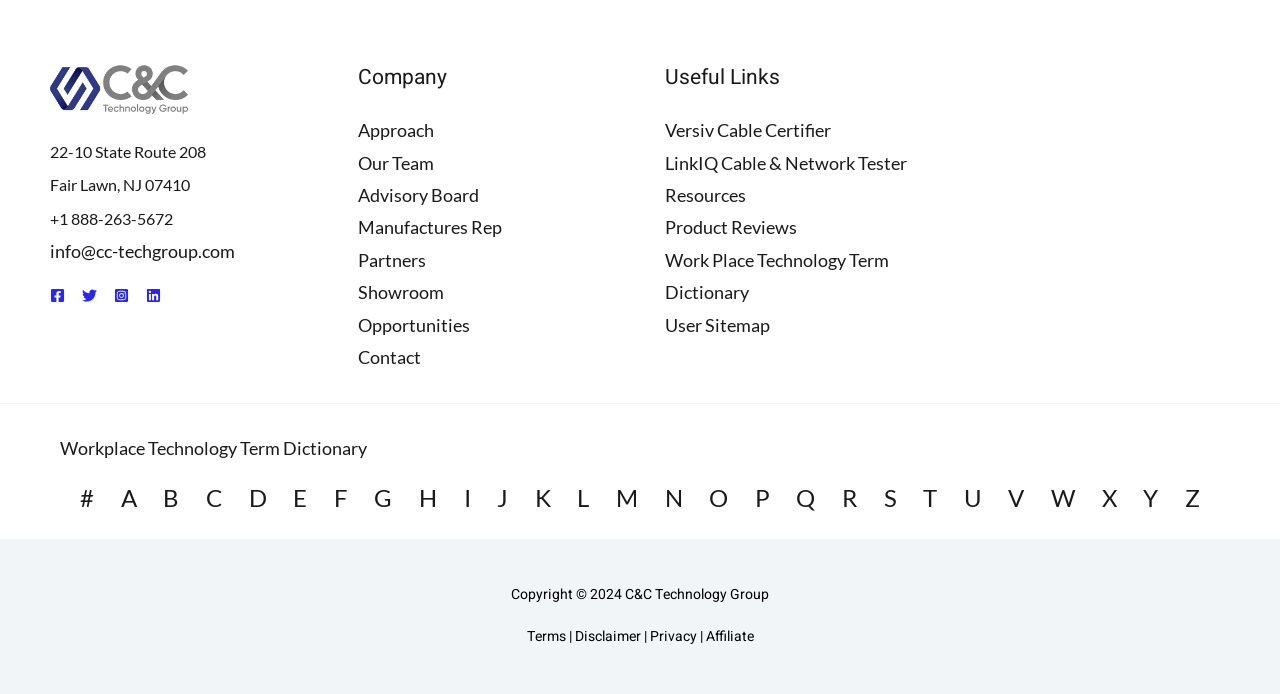Please respond in a single word or phrase: 
What is the company's phone number?

+1 888-263-5672